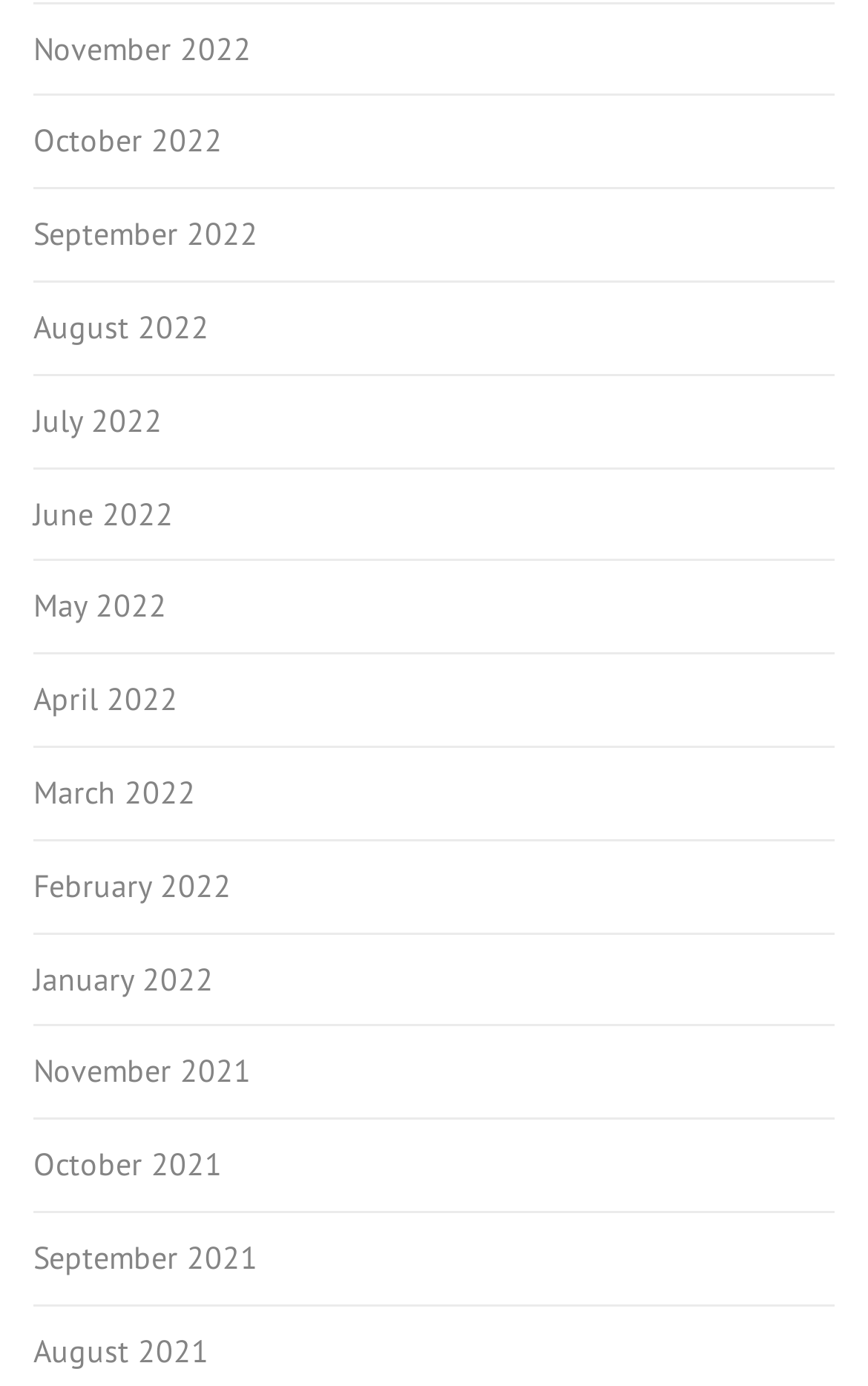Please determine the bounding box coordinates of the section I need to click to accomplish this instruction: "access January 2022".

[0.038, 0.674, 0.246, 0.739]